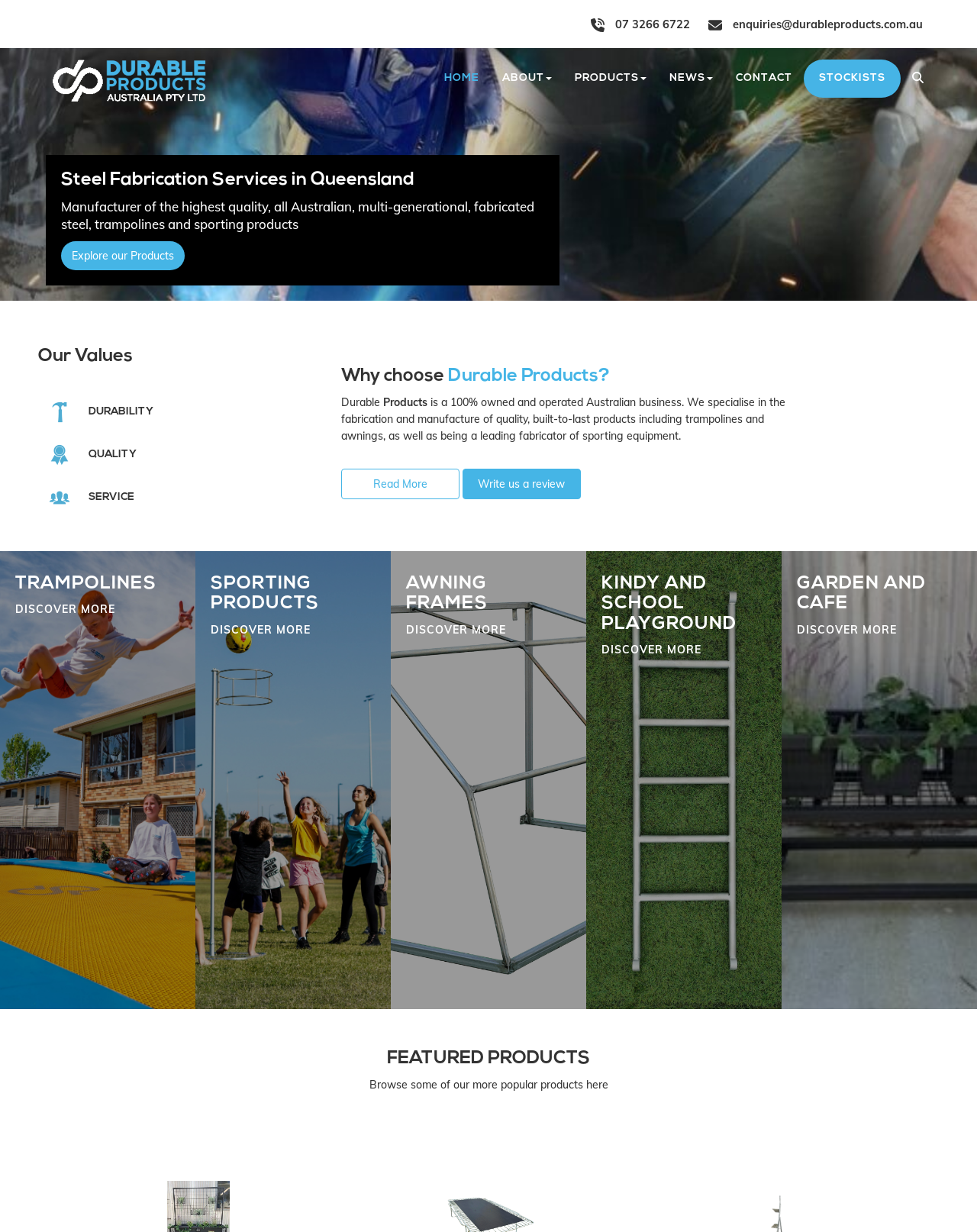Give a short answer using one word or phrase for the question:
What is the email address of the company?

enquiries@durableproducts.com.au